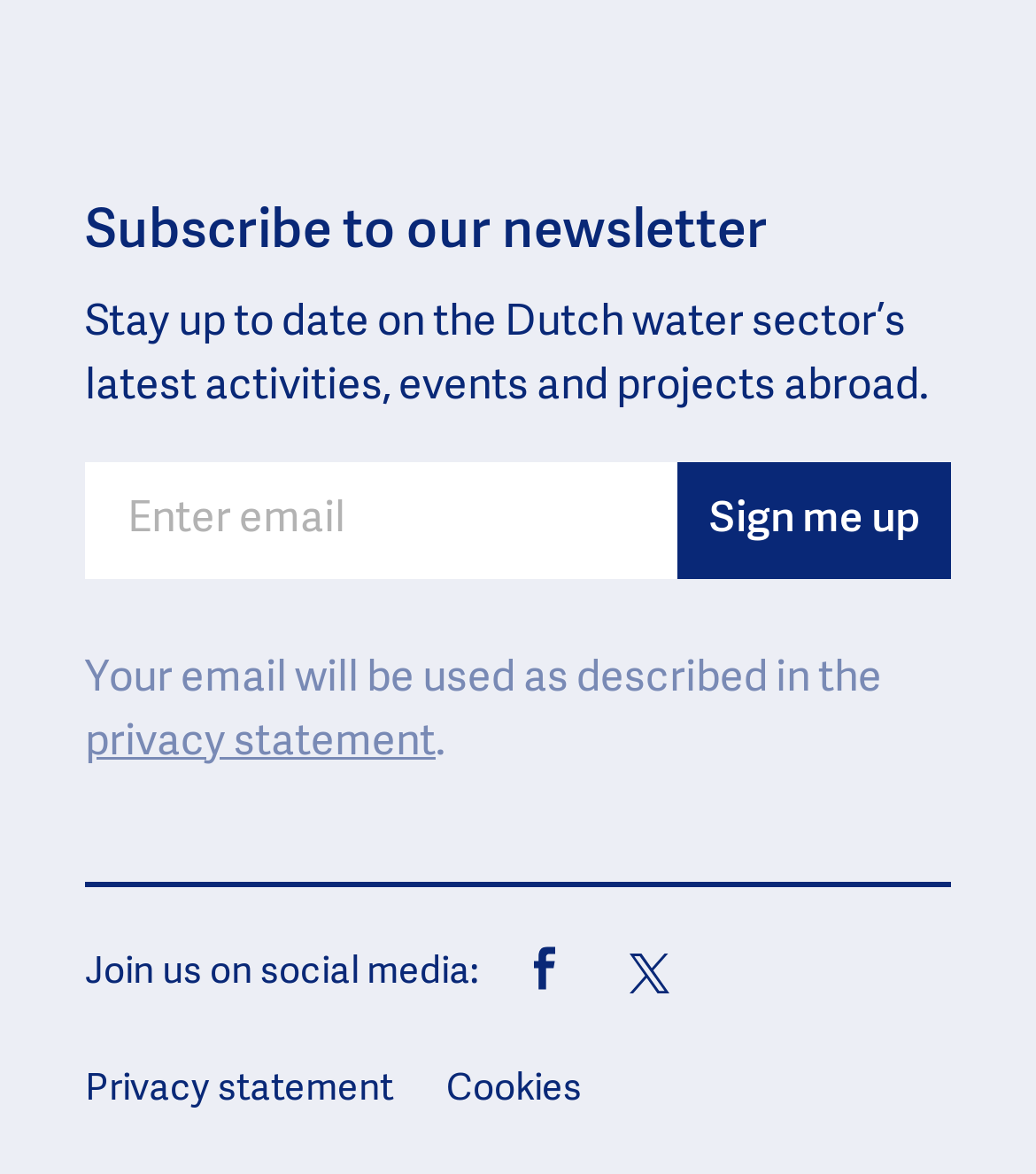Show the bounding box coordinates of the element that should be clicked to complete the task: "Sign me up".

[0.654, 0.394, 0.918, 0.493]